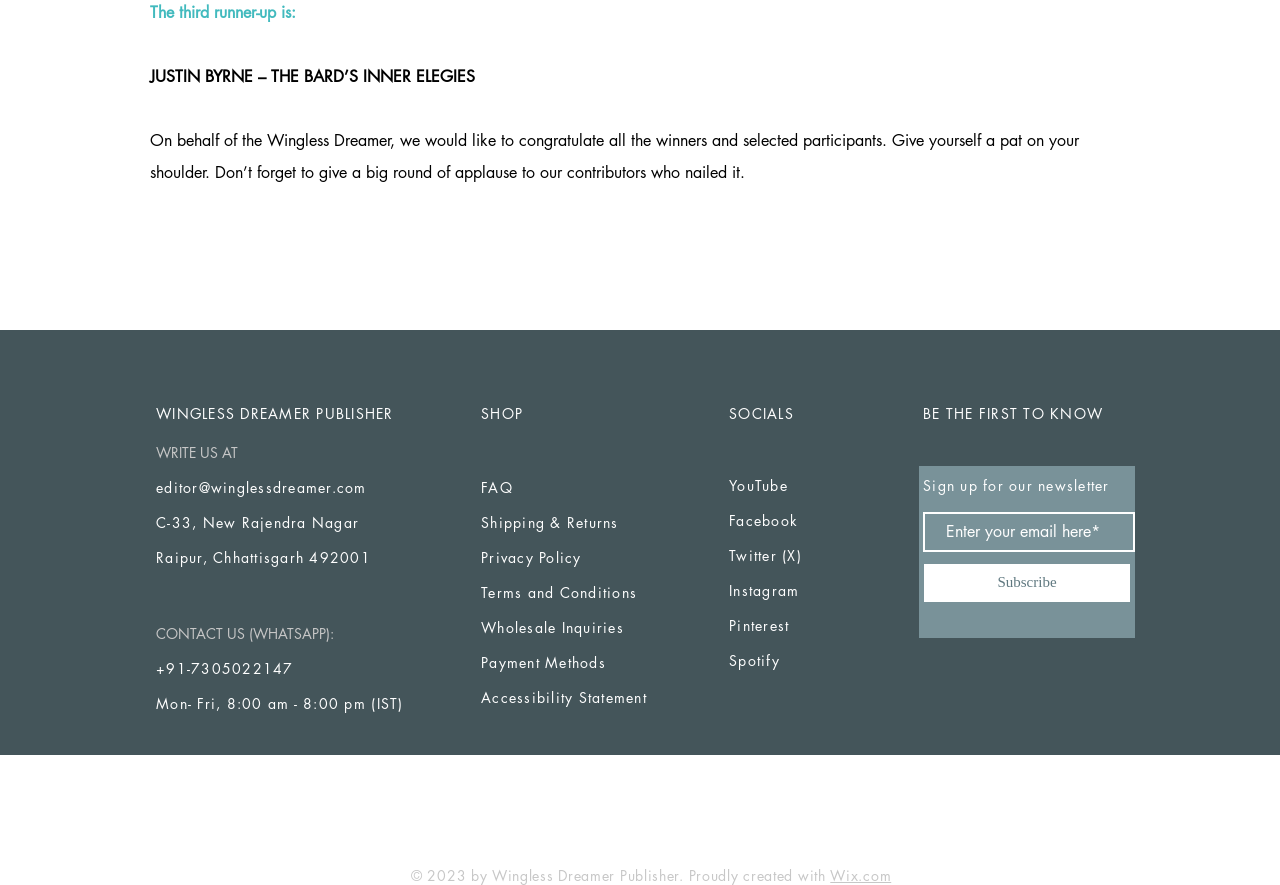Determine the bounding box coordinates for the area that should be clicked to carry out the following instruction: "Read the Accessibility Statement".

[0.376, 0.777, 0.505, 0.799]